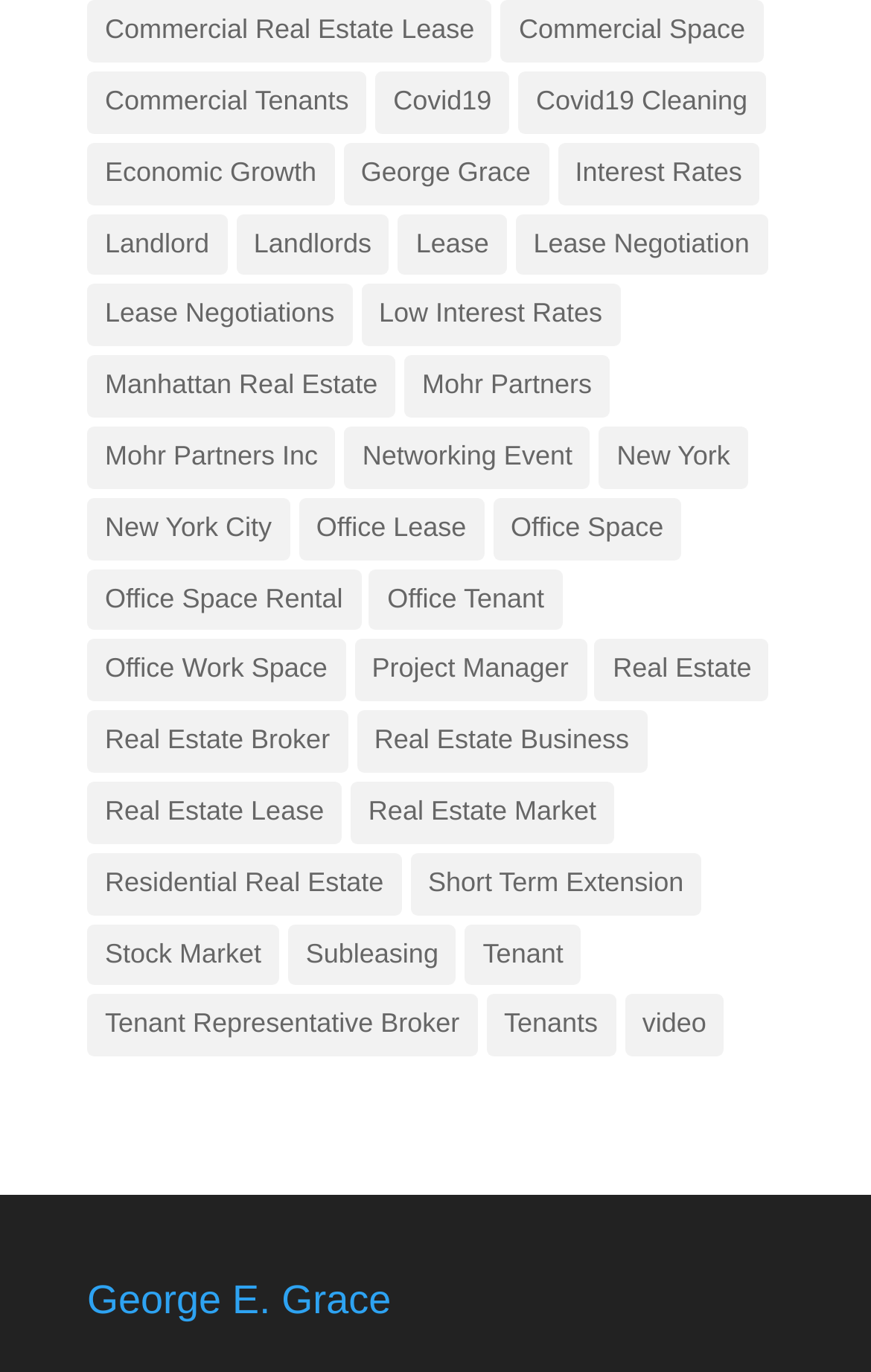Please specify the bounding box coordinates of the region to click in order to perform the following instruction: "Read about Tenant Representative Broker".

[0.1, 0.725, 0.548, 0.77]